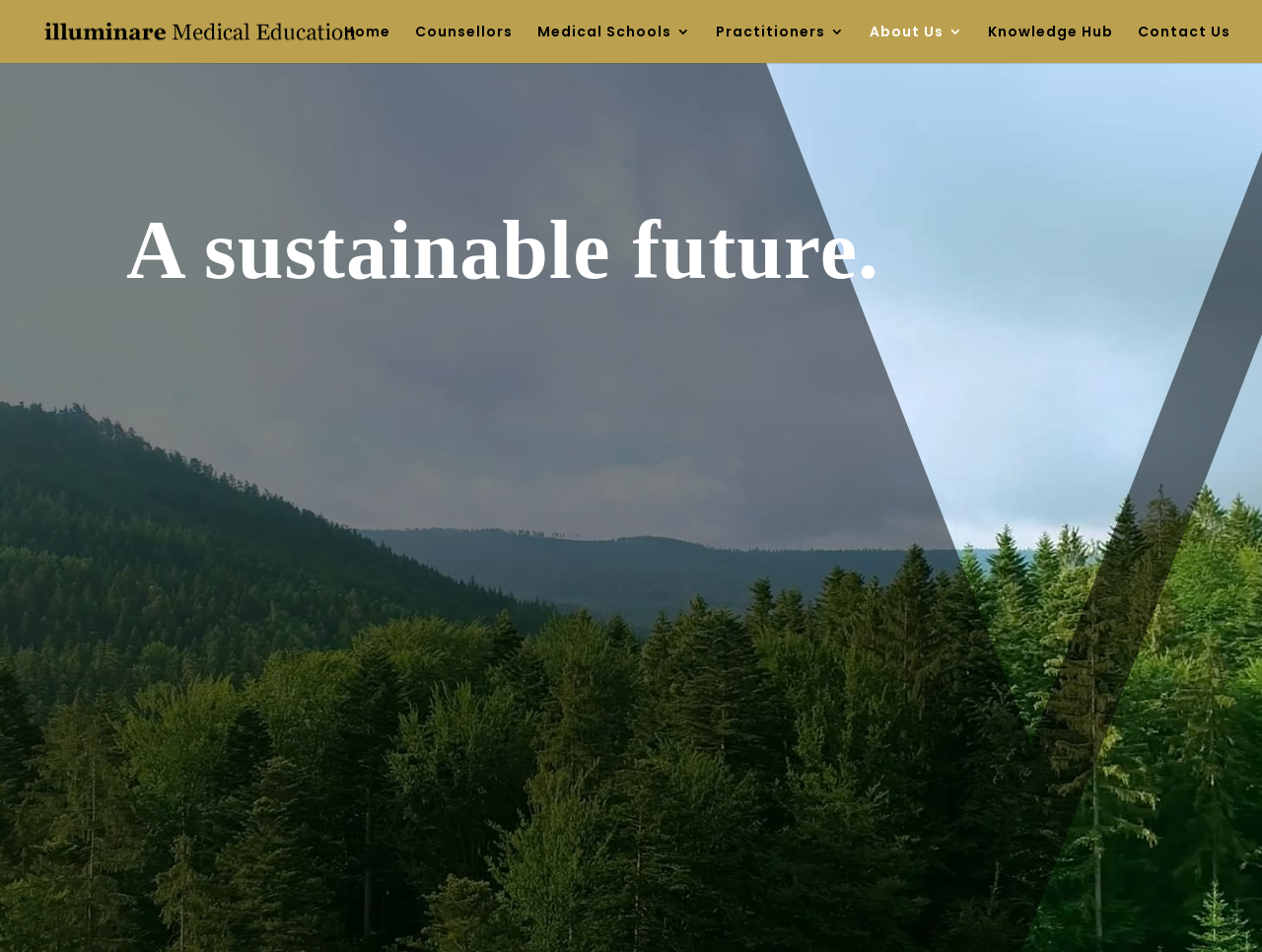Bounding box coordinates are specified in the format (top-left x, top-left y, bottom-right x, bottom-right y). All values are floating point numbers bounded between 0 and 1. Please provide the bounding box coordinate of the region this sentence describes: alt="illuminare Medical Education"

[0.027, 0.022, 0.246, 0.042]